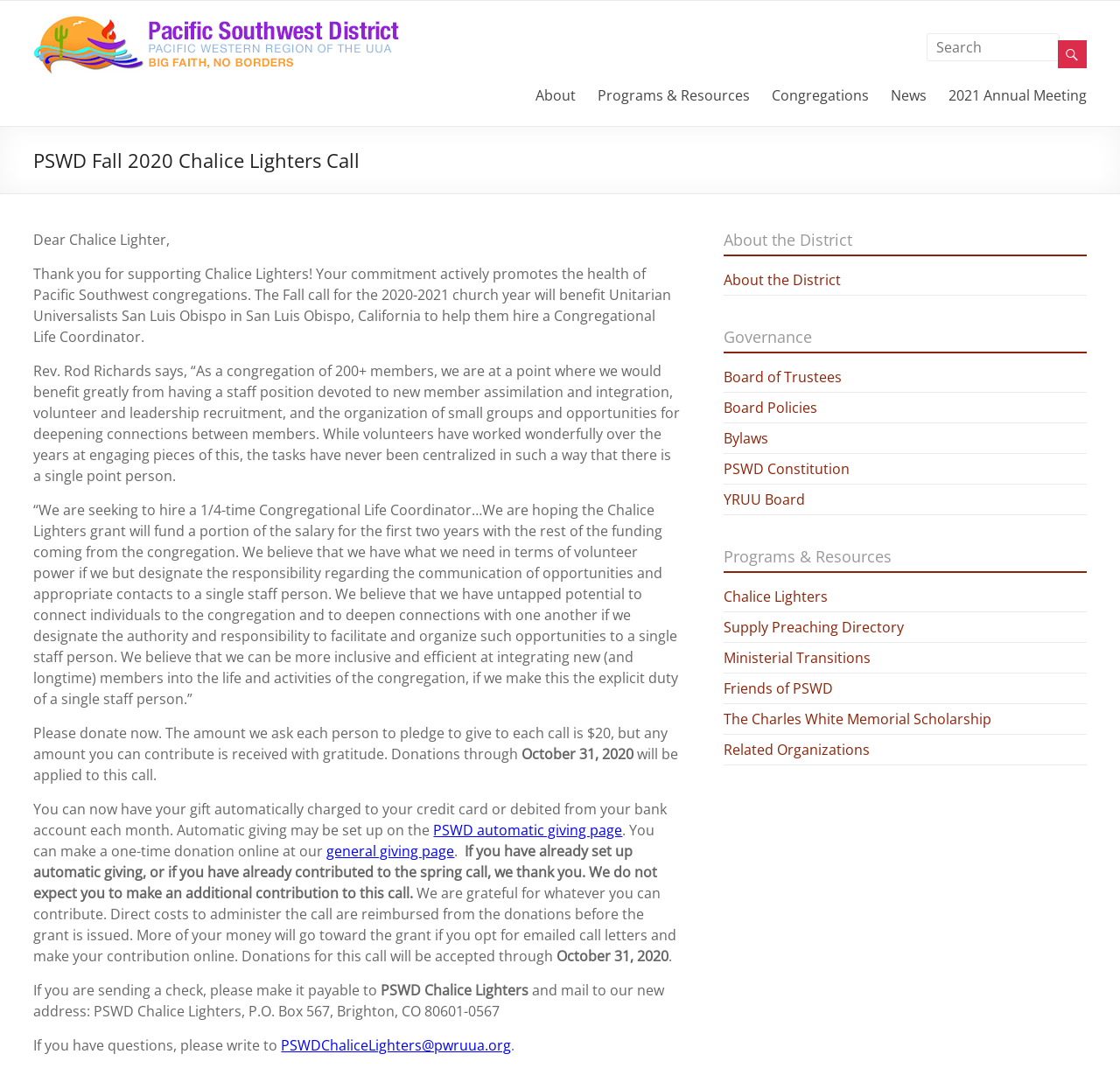Please specify the bounding box coordinates for the clickable region that will help you carry out the instruction: "Donate now".

[0.387, 0.768, 0.556, 0.786]